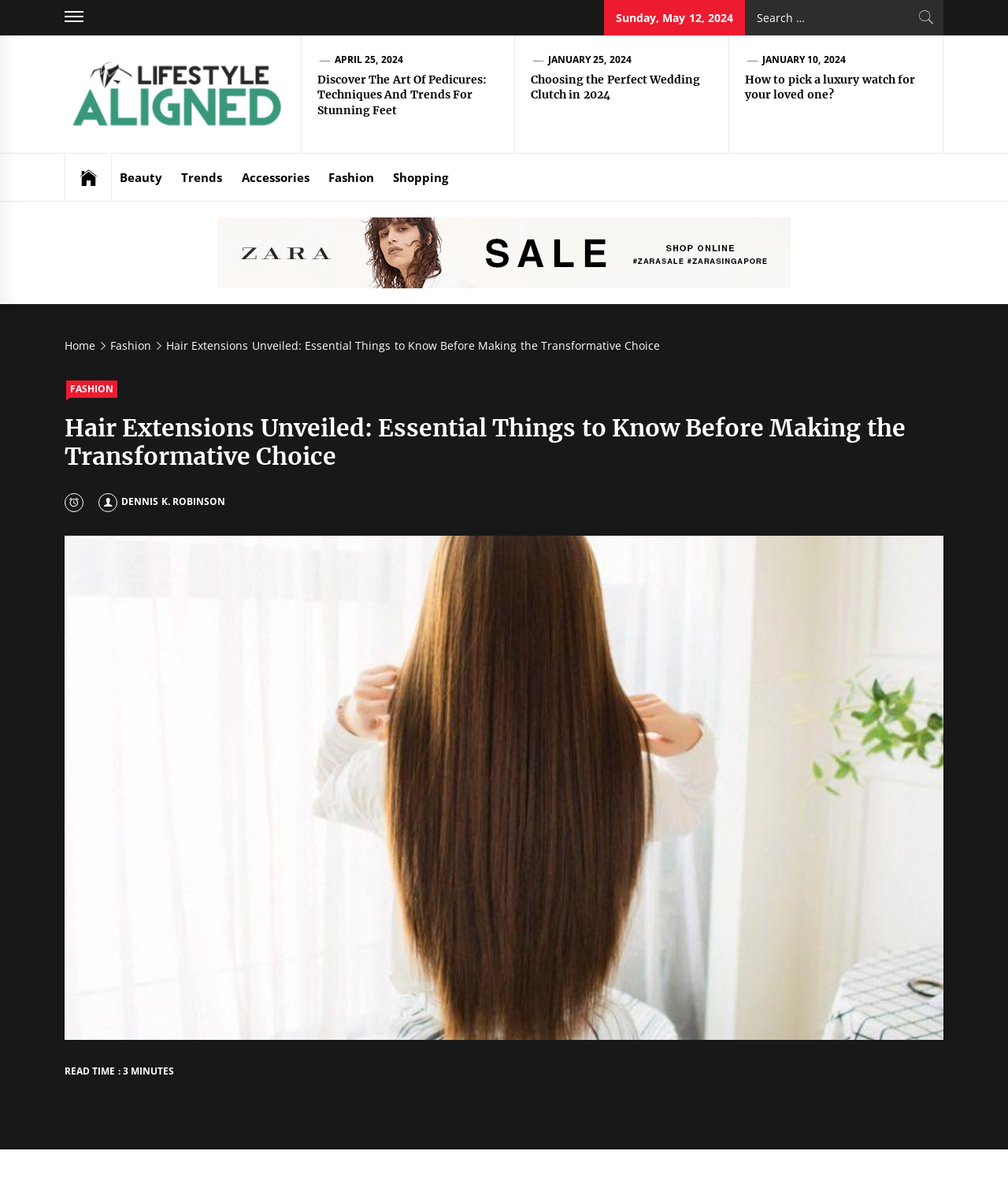Please determine the bounding box coordinates of the element to click in order to execute the following instruction: "Search for something". The coordinates should be four float numbers between 0 and 1, specified as [left, top, right, bottom].

[0.739, 0.0, 0.936, 0.03]